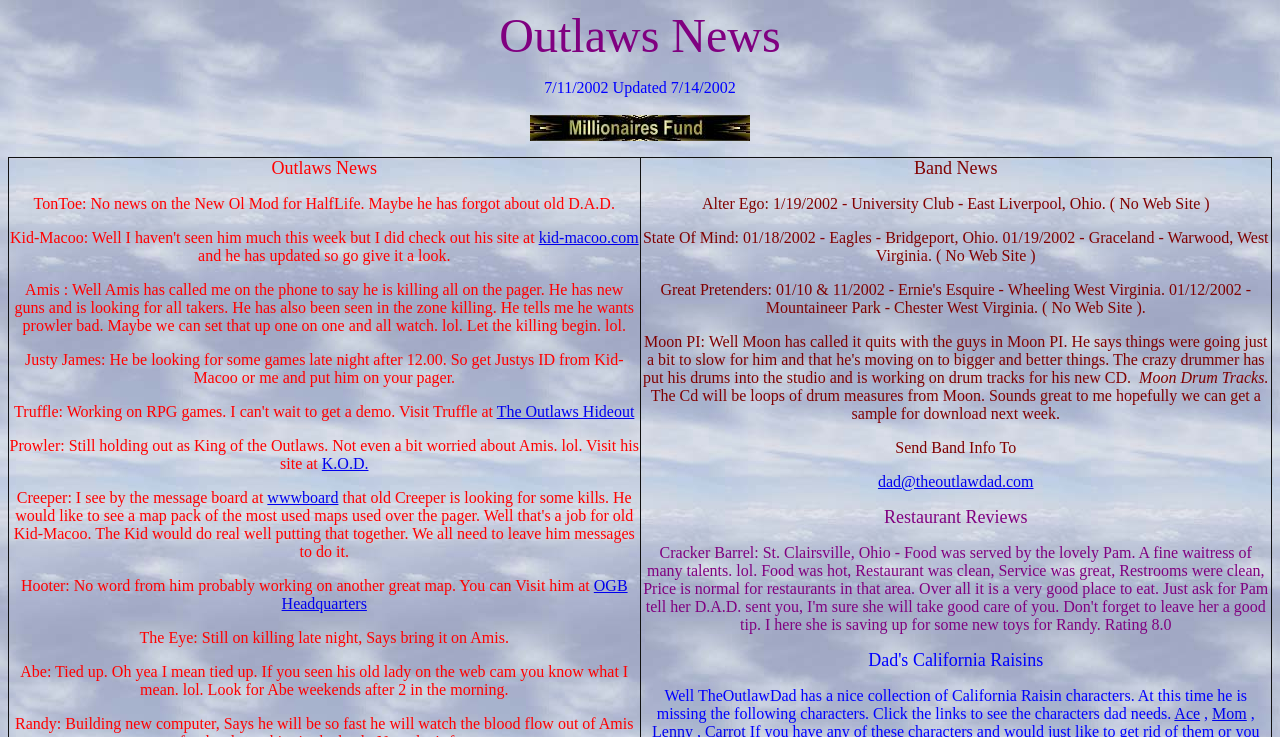Identify the bounding box coordinates of the region that needs to be clicked to carry out this instruction: "go to OGB Headquarters". Provide these coordinates as four float numbers ranging from 0 to 1, i.e., [left, top, right, bottom].

[0.22, 0.783, 0.49, 0.83]